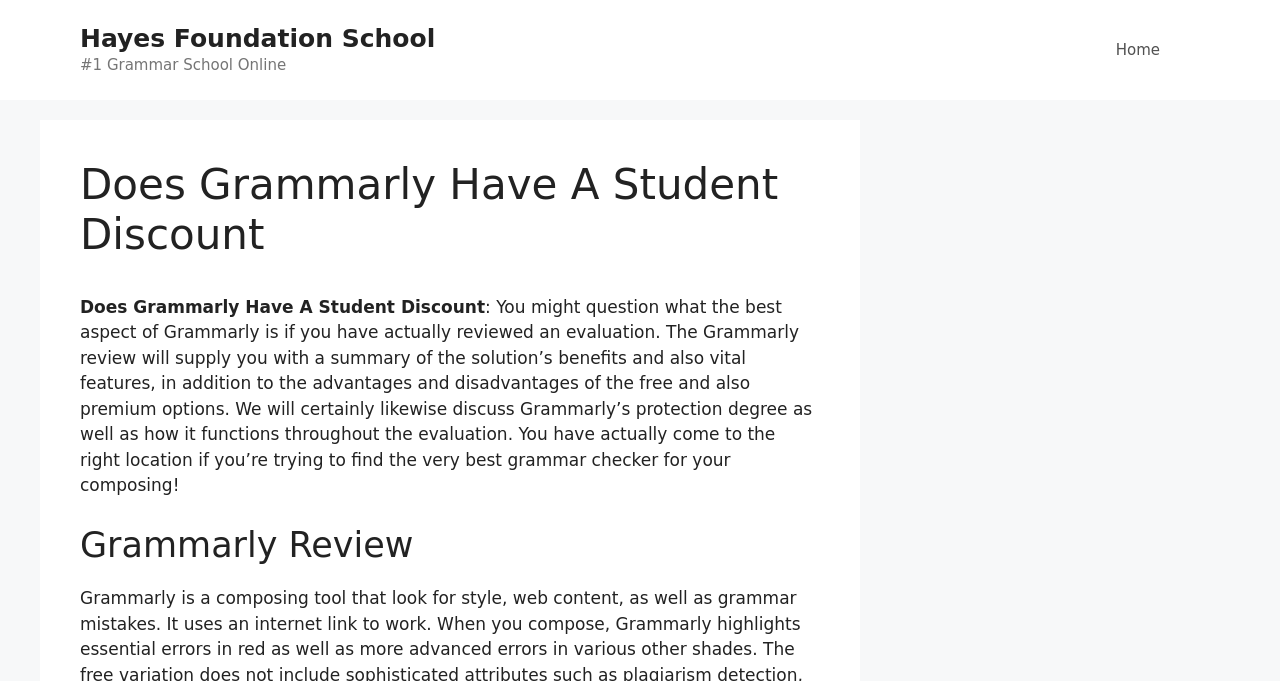Find the bounding box coordinates for the HTML element described as: "Hayes Foundation School". The coordinates should consist of four float values between 0 and 1, i.e., [left, top, right, bottom].

[0.062, 0.035, 0.34, 0.077]